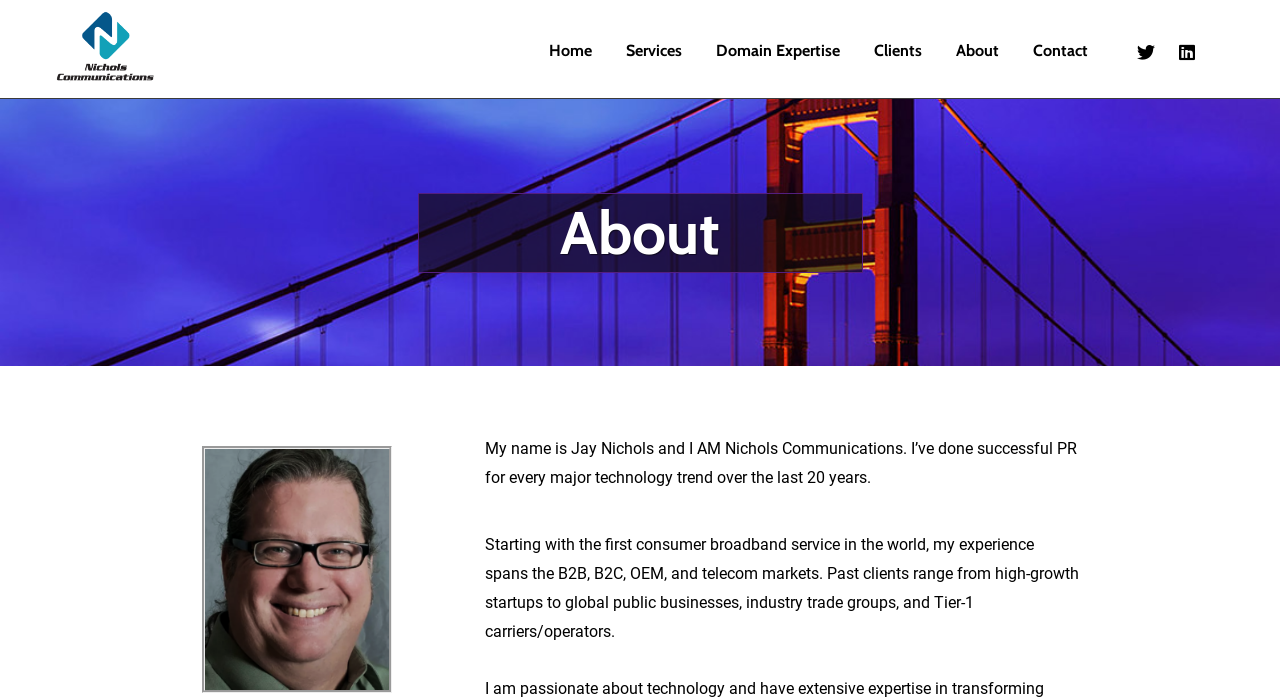Create an elaborate caption that covers all aspects of the webpage.

The webpage is about Nichols Communications, specifically the "About Us" section. At the top left, there is a logo, which is an image linked to the homepage. Below the logo, there is a navigation menu with six links: "Home", "Services", "Domain Expertise", "Clients", "About", and "Contact", arranged horizontally from left to right.

On the top right, there are two social media links, "Twitter" and "Linkedin", represented by their respective icons. 

The main content of the page is divided into two sections. The first section has a heading "About" and features a large image on the left, taking up about a quarter of the page. On the right side of the image, there is a paragraph of text introducing Jay Nichols, the founder of Nichols Communications, and his experience in PR for major technology trends over the last 20 years.

Below the image and the introductory text, there is another paragraph describing Jay Nichols' experience in various markets, including B2B, B2C, OEM, and telecom, and his past clients, ranging from startups to global public businesses.